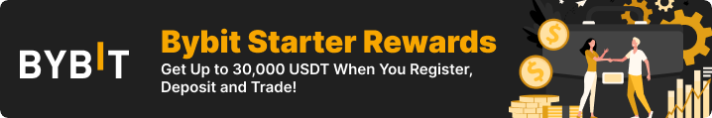Please provide a comprehensive response to the question based on the details in the image: What is the maximum amount of USDT that users can receive?

According to the caption, the 'Starter Rewards' offer invites users to receive up to 30,000 USDT upon registration, deposit, and trading.